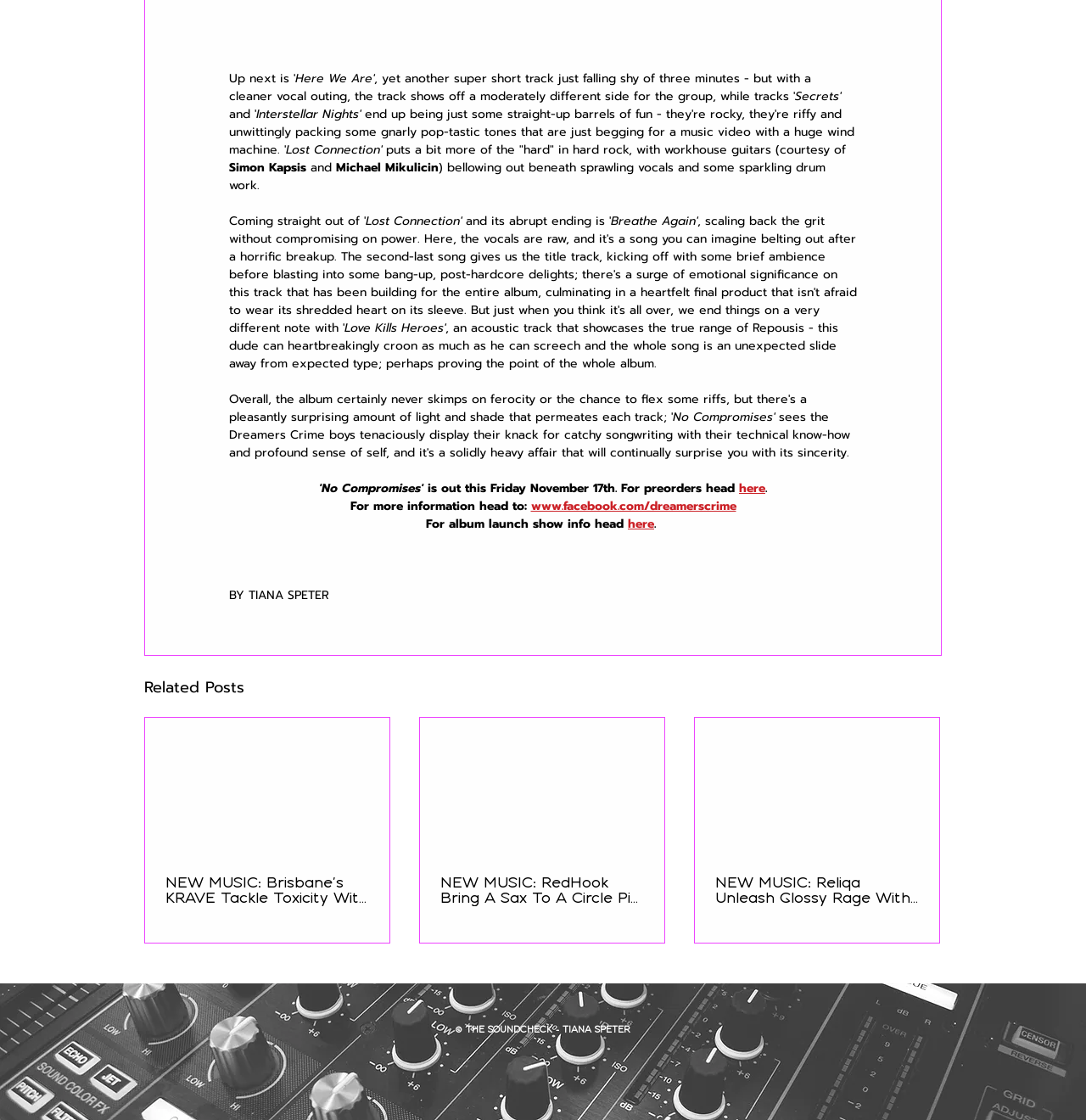Can you specify the bounding box coordinates for the region that should be clicked to fulfill this instruction: "Get information about the album launch show".

[0.578, 0.46, 0.602, 0.476]